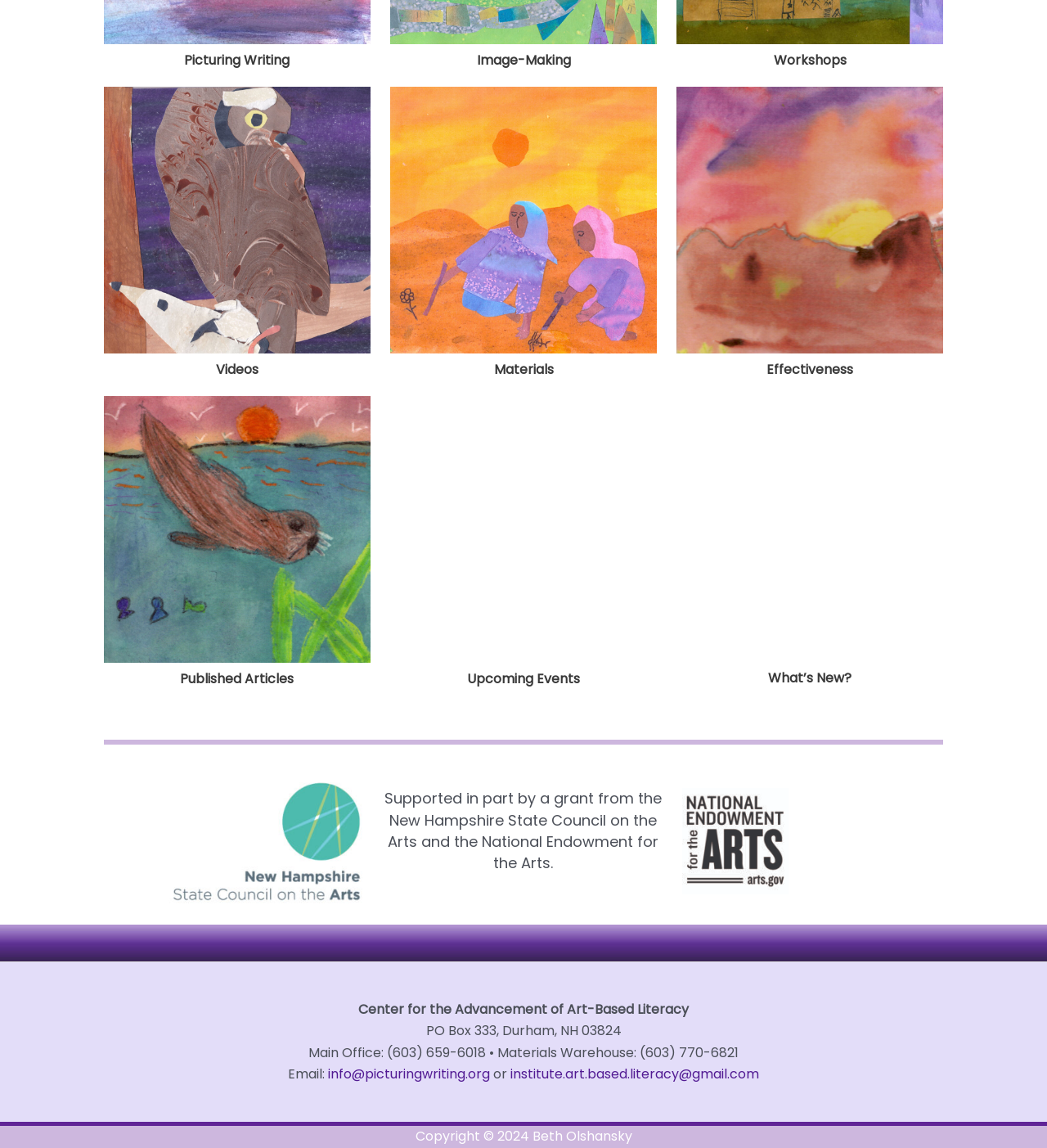Determine the coordinates of the bounding box for the clickable area needed to execute this instruction: "Read the Published Articles".

[0.172, 0.583, 0.281, 0.599]